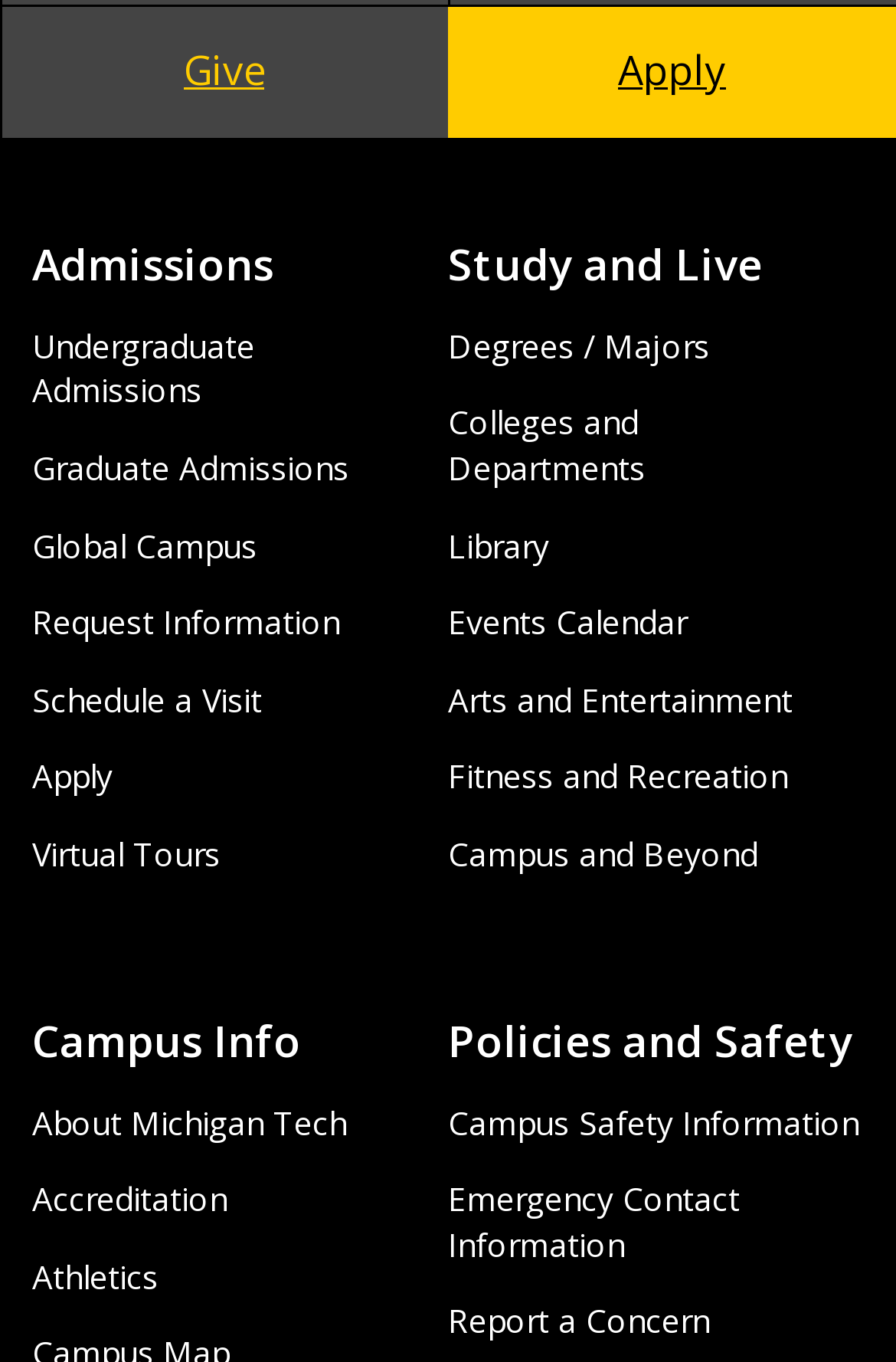Locate the bounding box coordinates of the element that needs to be clicked to carry out the instruction: "Learn about Campus Safety Information and Resources". The coordinates should be given as four float numbers ranging from 0 to 1, i.e., [left, top, right, bottom].

[0.5, 0.808, 0.959, 0.84]